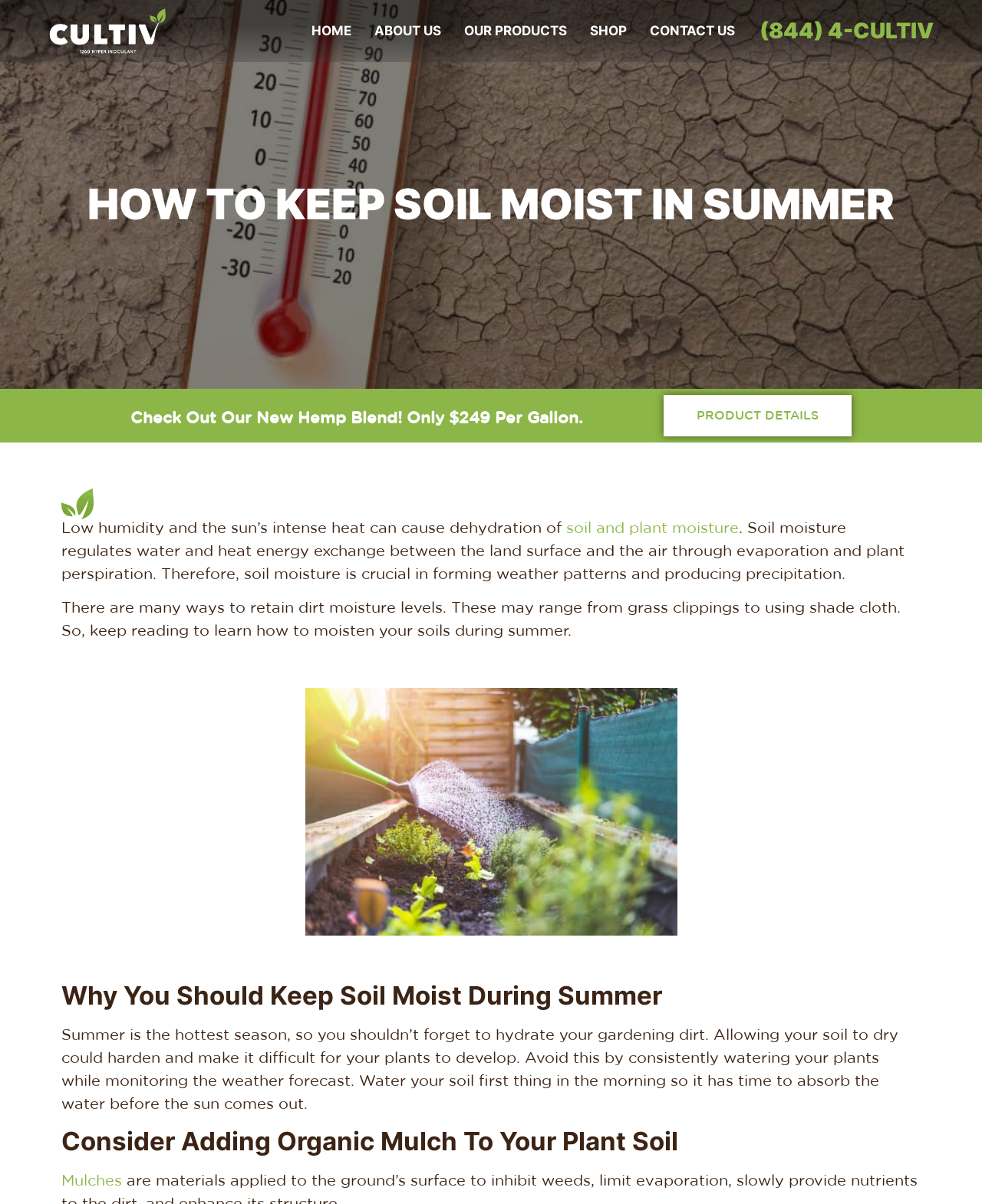Identify the coordinates of the bounding box for the element that must be clicked to accomplish the instruction: "Read about Mulches".

[0.062, 0.974, 0.124, 0.987]